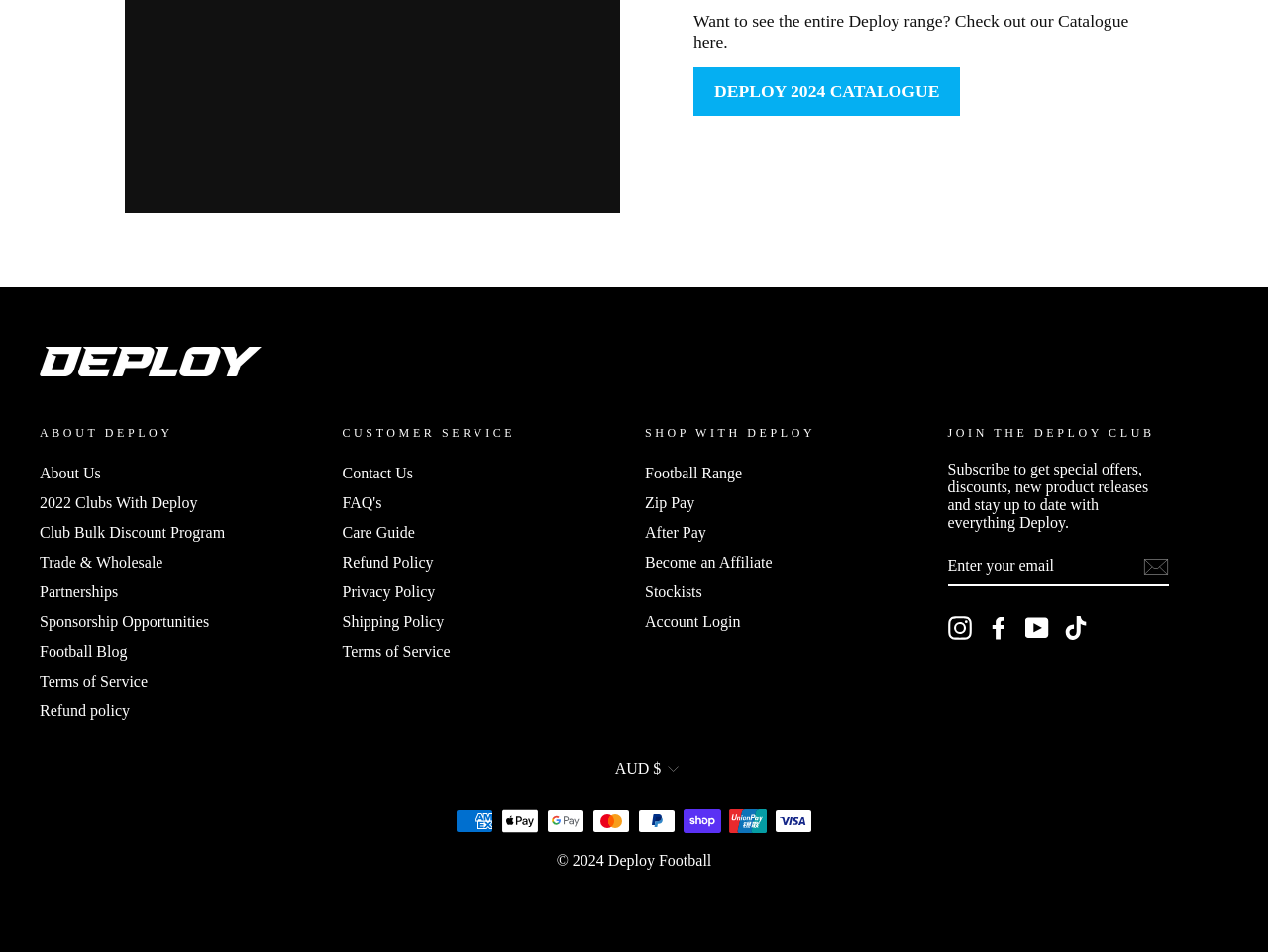Provide your answer in a single word or phrase: 
What is the purpose of the 'JOIN THE DEPLOY CLUB' section?

To subscribe for special offers